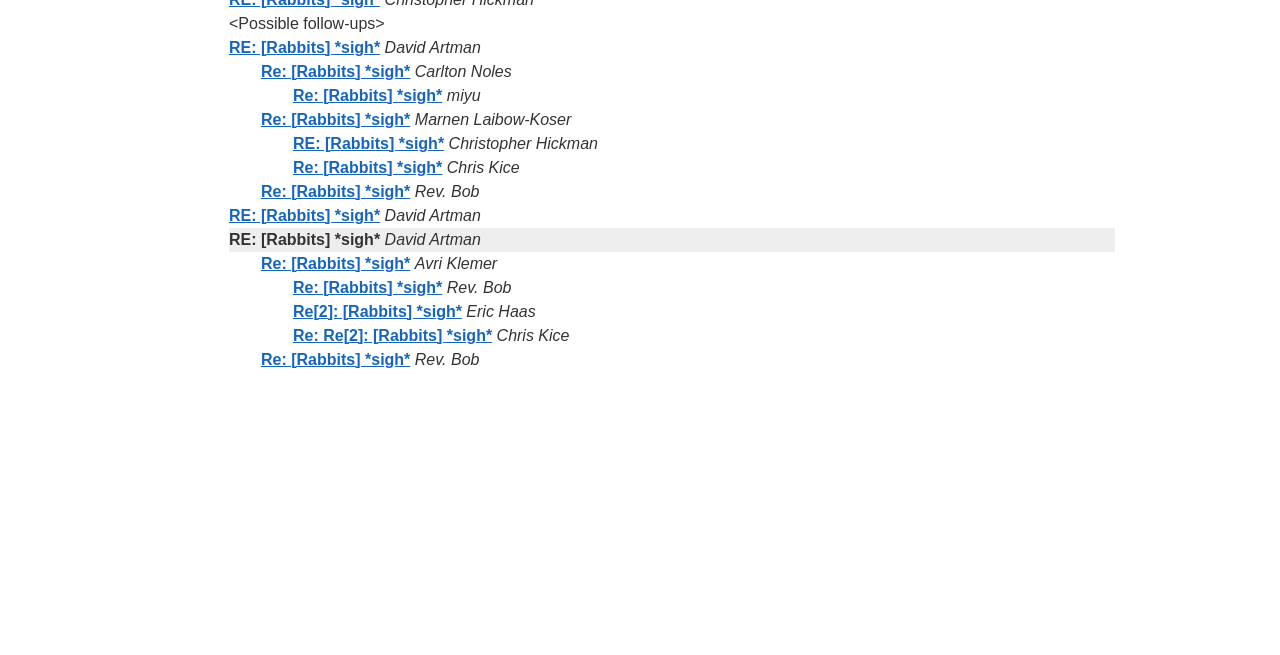Show the bounding box coordinates for the HTML element as described: "Re: [Rabbits] *sigh*".

[0.204, 0.169, 0.321, 0.195]